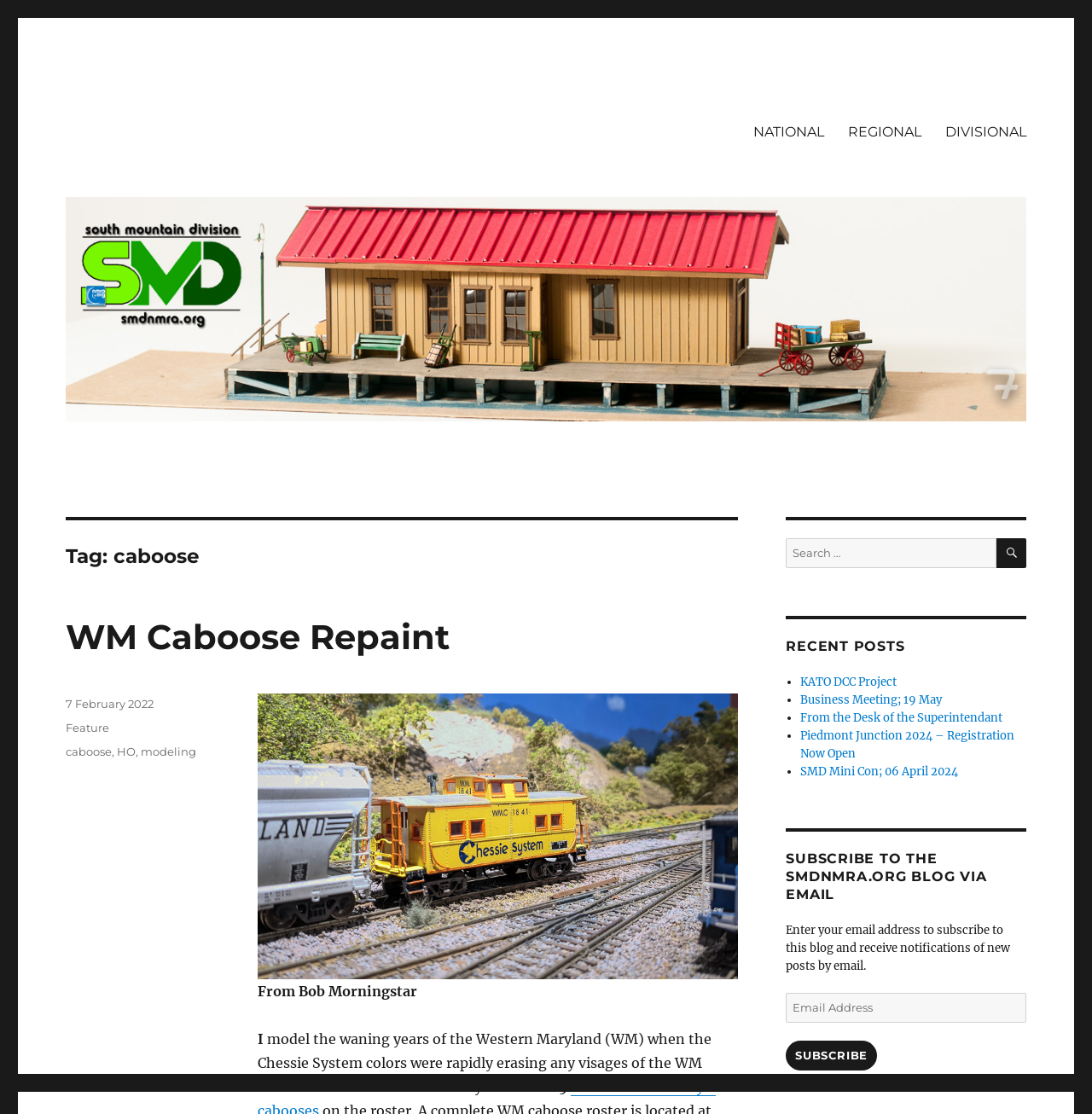Please identify the bounding box coordinates of the clickable region that I should interact with to perform the following instruction: "Click the 'NATIONAL' link in the primary menu". The coordinates should be expressed as four float numbers between 0 and 1, i.e., [left, top, right, bottom].

[0.679, 0.102, 0.765, 0.134]